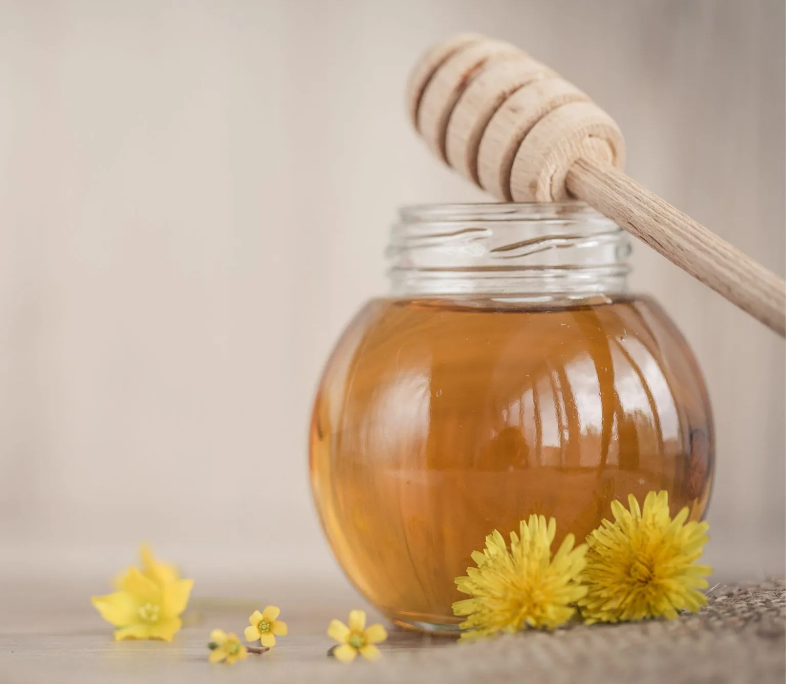Analyze the image and answer the question with as much detail as possible: 
What is the material of the honey dipper?

The caption describes the honey dipper as 'wooden', which implies that it is made of wood.